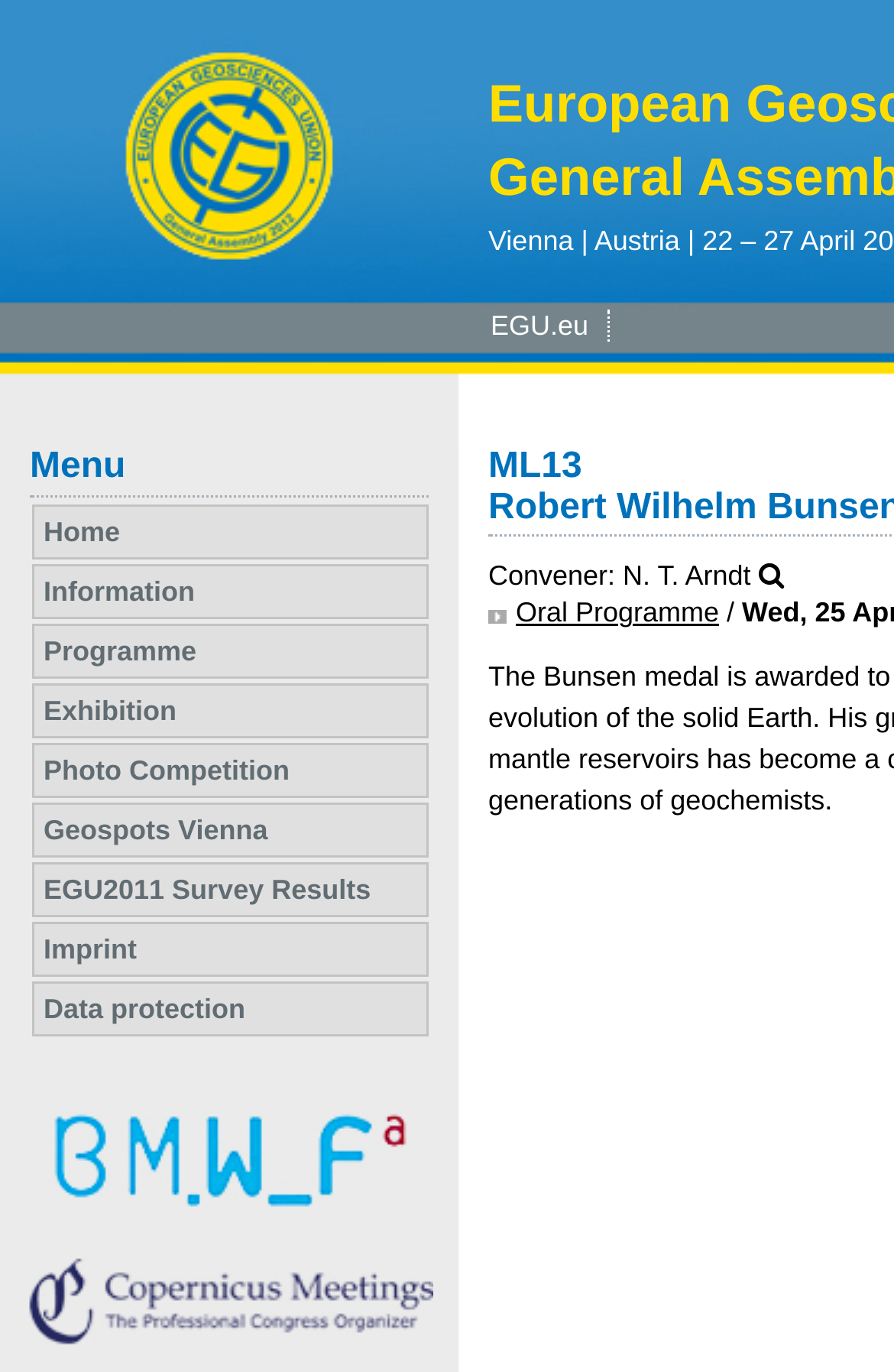Refer to the image and offer a detailed explanation in response to the question: What is the second menu item?

I looked at the list of links under the 'Menu' heading and found that the second item is 'Information'.